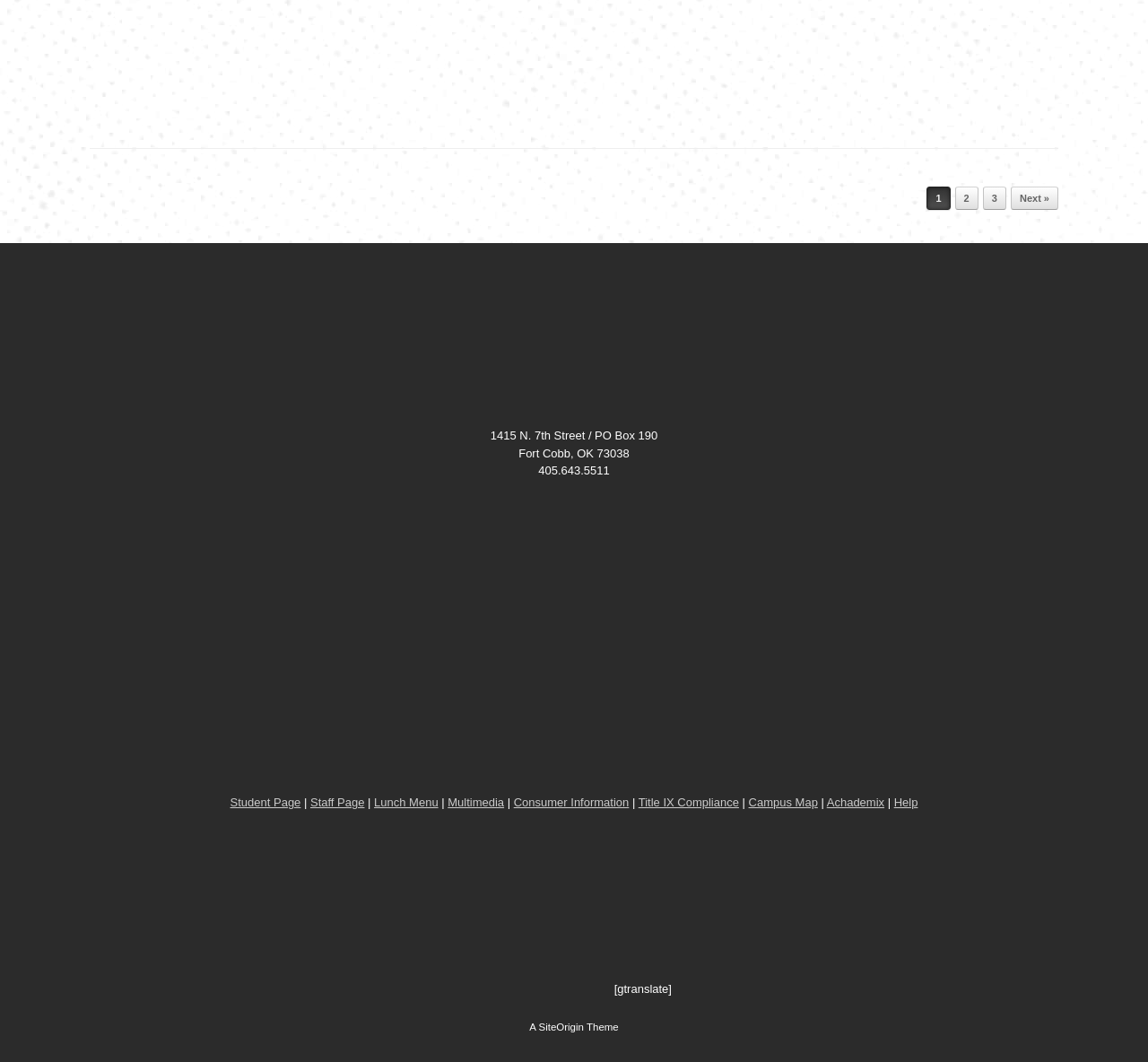Could you find the bounding box coordinates of the clickable area to complete this instruction: "Visit the 'Student Page'"?

[0.2, 0.749, 0.262, 0.762]